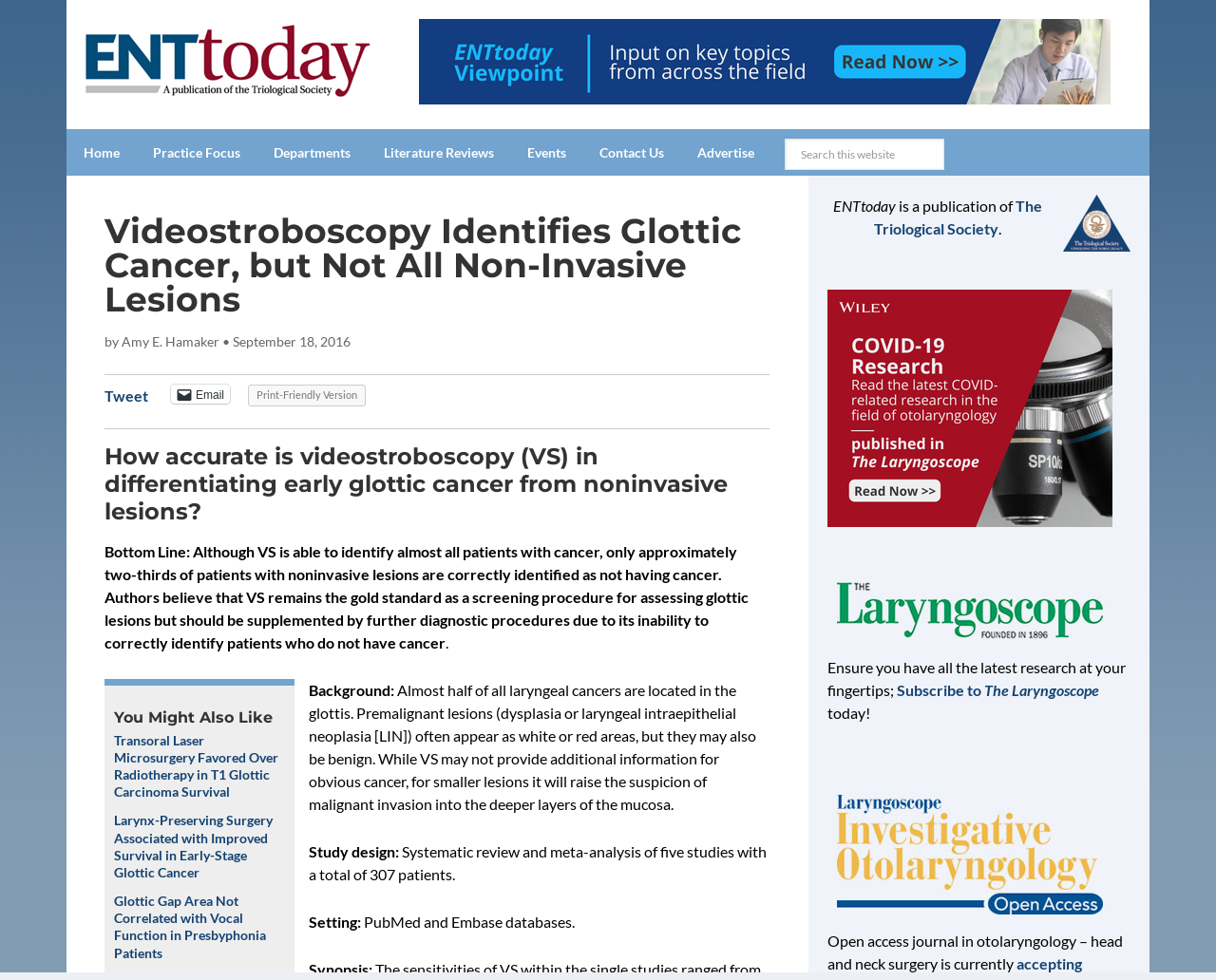Locate the bounding box coordinates of the clickable region necessary to complete the following instruction: "Subscribe to The Laryngoscope". Provide the coordinates in the format of four float numbers between 0 and 1, i.e., [left, top, right, bottom].

[0.738, 0.695, 0.904, 0.713]